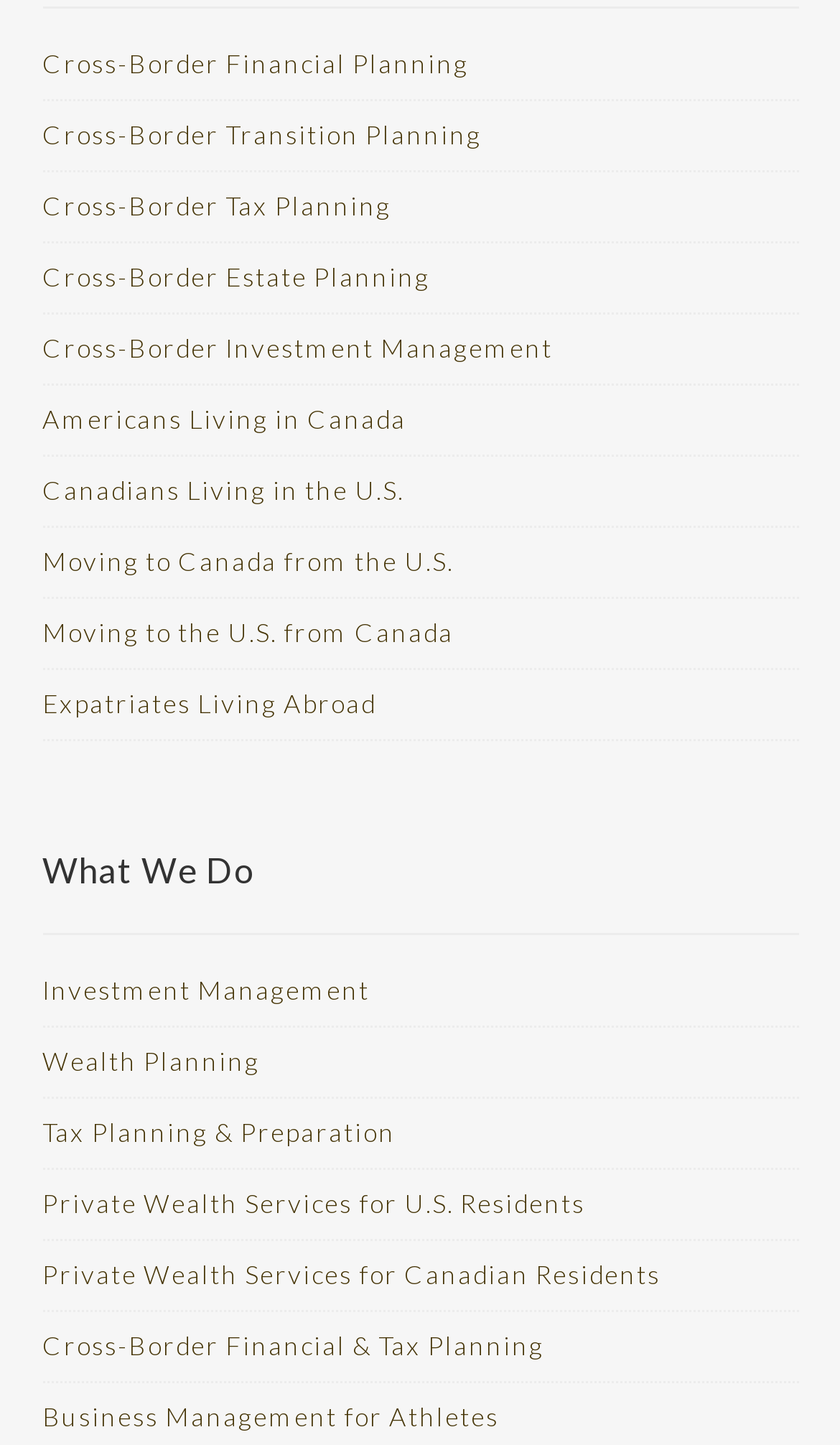Identify the coordinates of the bounding box for the element that must be clicked to accomplish the instruction: "Learn about TPG".

None